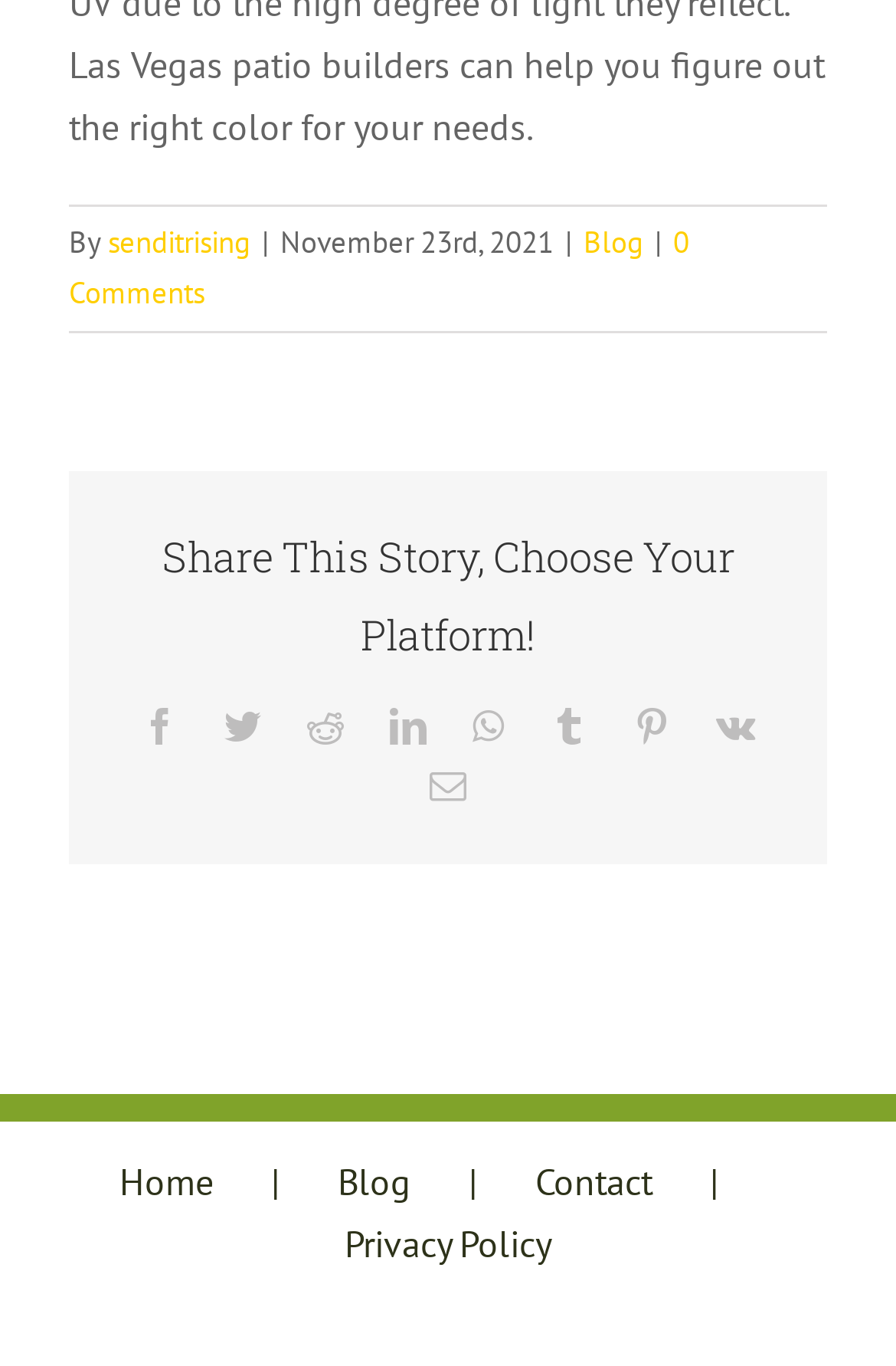What is the last option in the secondary navigation menu?
Refer to the image and offer an in-depth and detailed answer to the question.

The secondary navigation menu is located at the bottom of the webpage and contains options like Home, Blog, Contact, and Privacy Policy. The last option in this menu is 'Privacy Policy'.